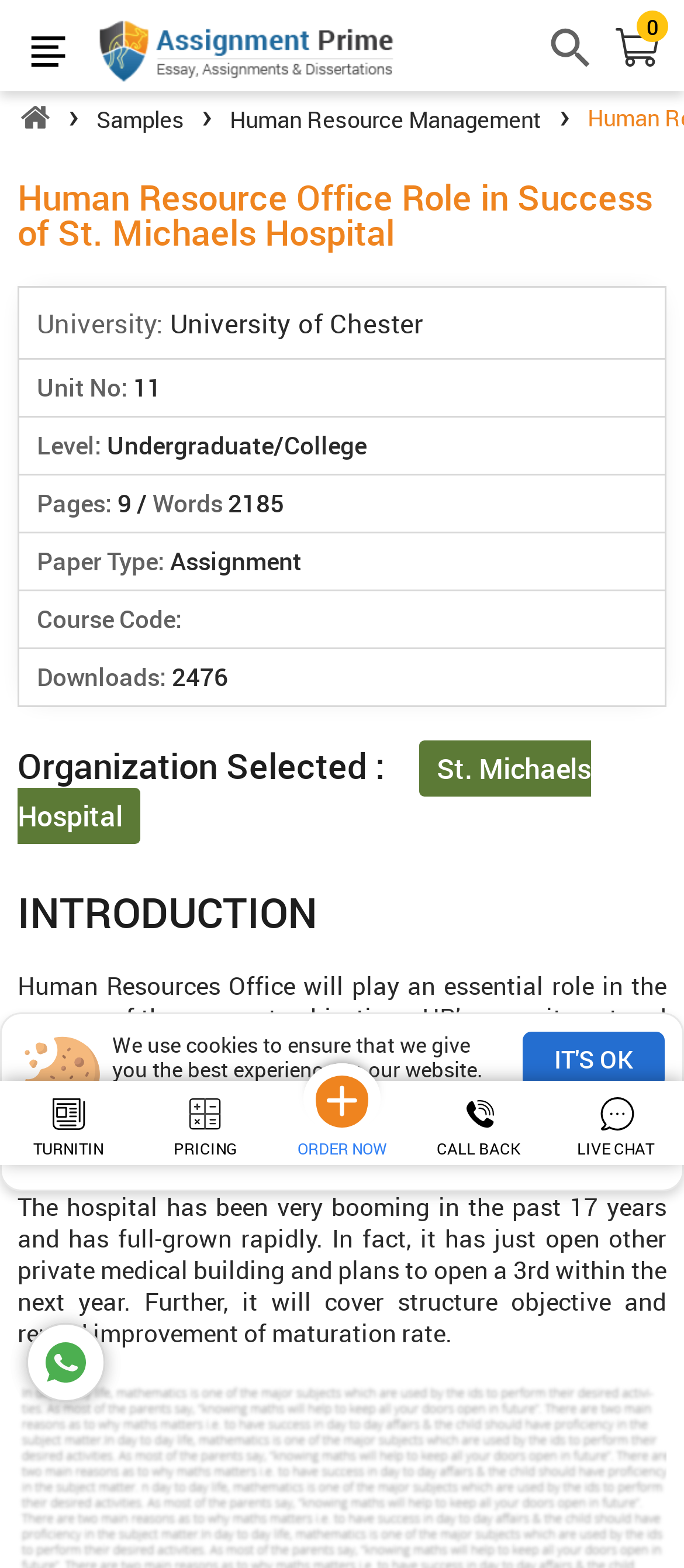Please provide a comprehensive answer to the question based on the screenshot: What is the discount on the first order?

The answer can be found in the StaticText elements with the text 'Upto' and the subsequent text '25%' and 'OFF on 1st Order +'.